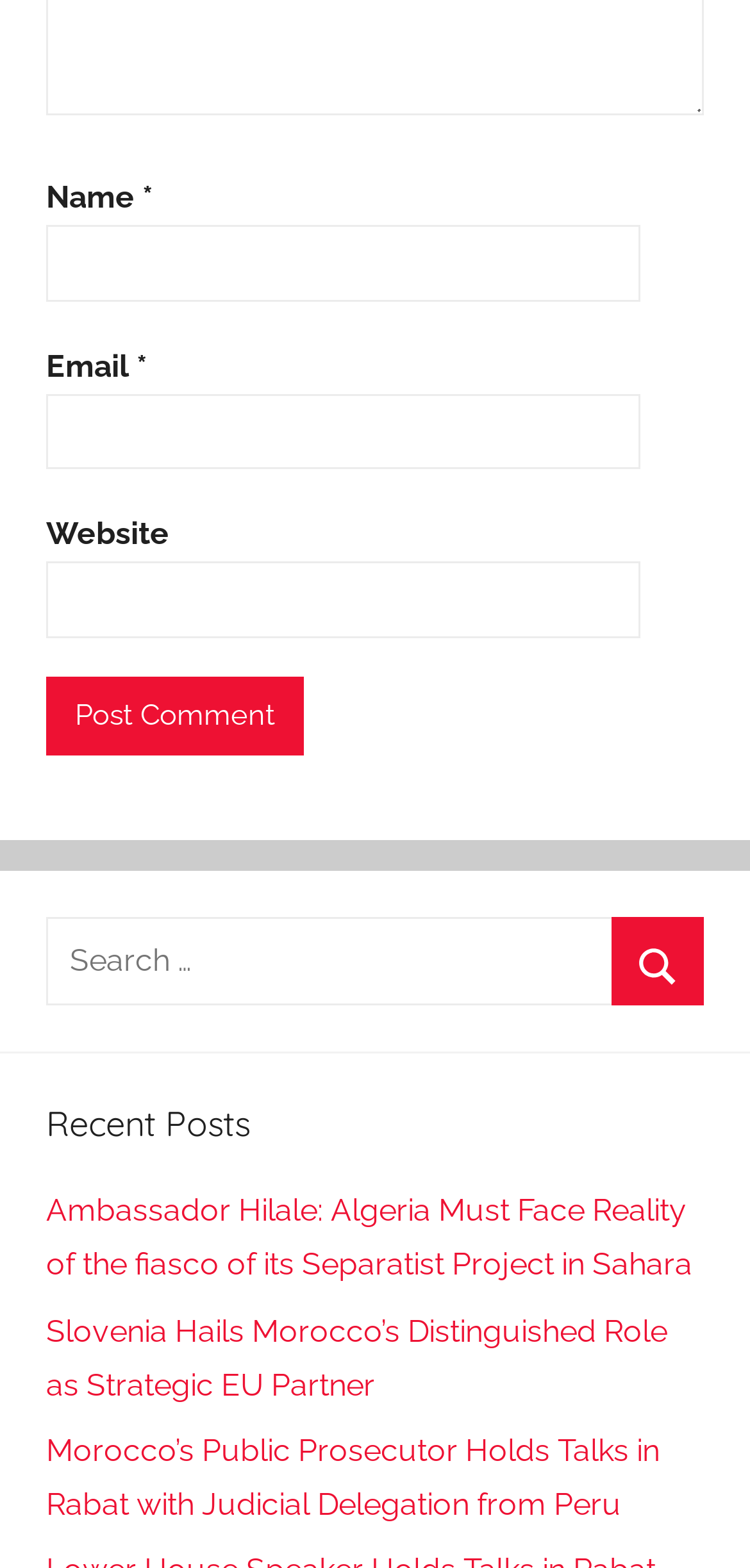Give a one-word or short phrase answer to this question: 
What is the function of the button 'Search'?

To search